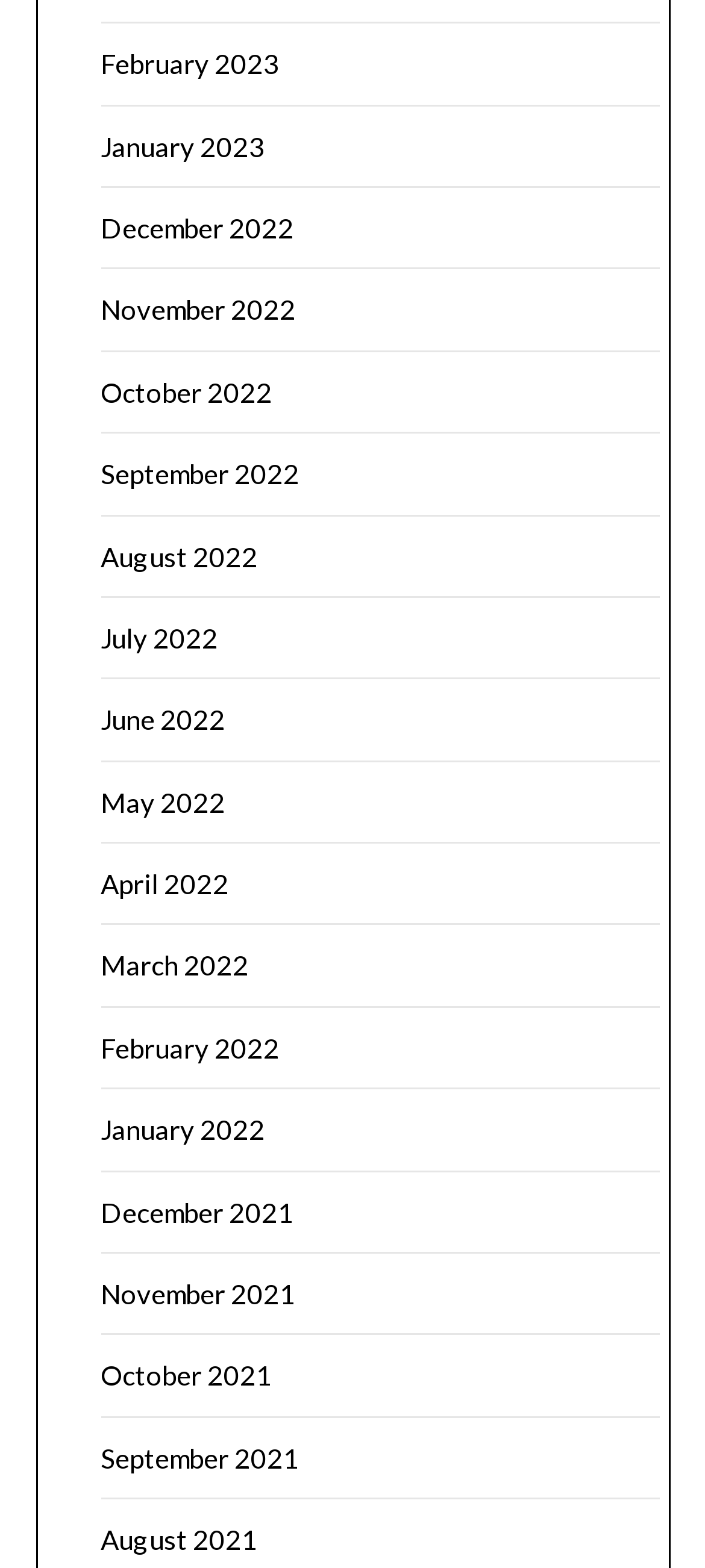Are the links sorted in ascending or descending order?
Please craft a detailed and exhaustive response to the question.

I analyzed the list of links and found that the most recent month (February 2023) is listed first, followed by the previous months in a descending order. Therefore, the links are sorted in descending order.